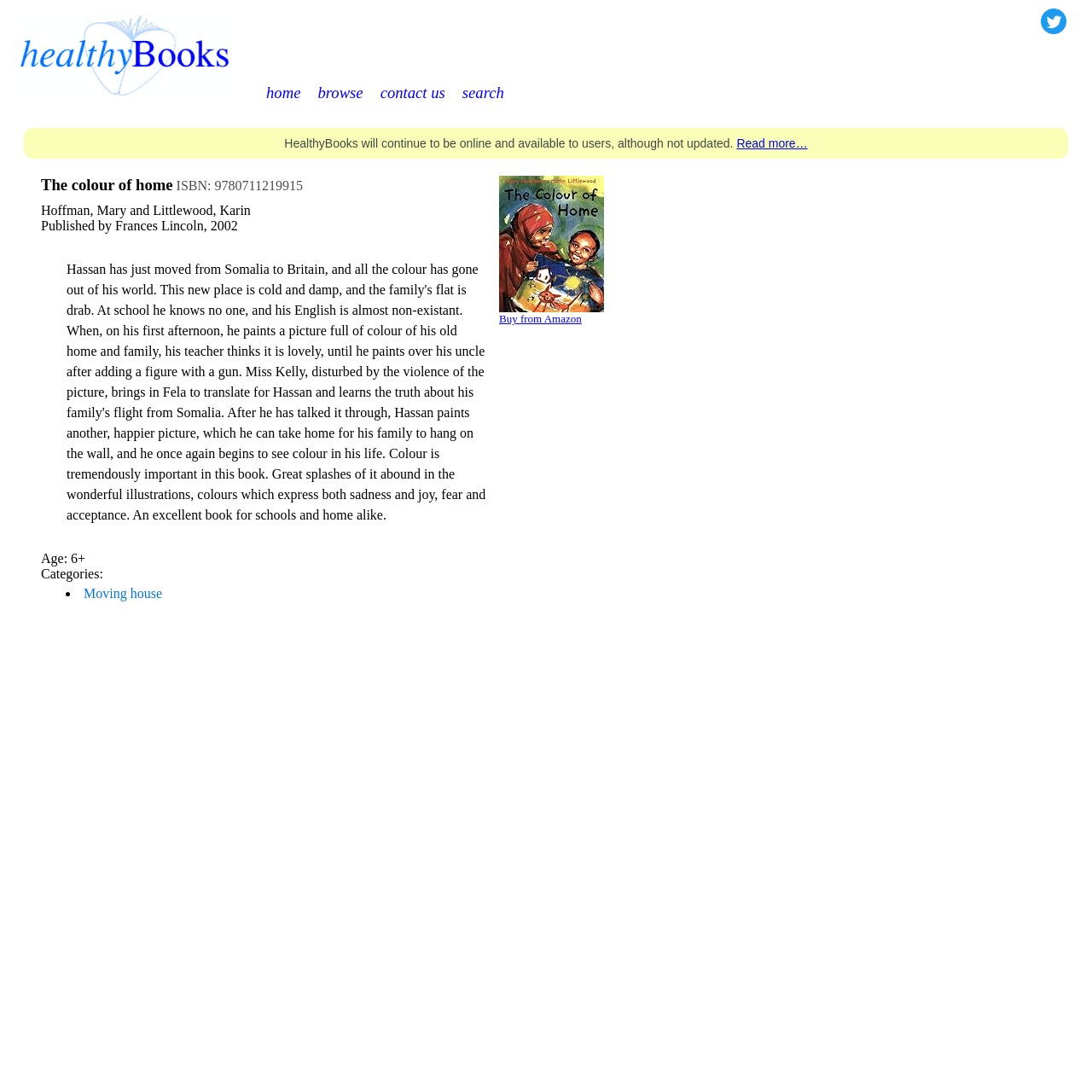Please identify the bounding box coordinates of the clickable region that I should interact with to perform the following instruction: "Choose a topic". The coordinates should be expressed as four float numbers between 0 and 1, i.e., [left, top, right, bottom].

None